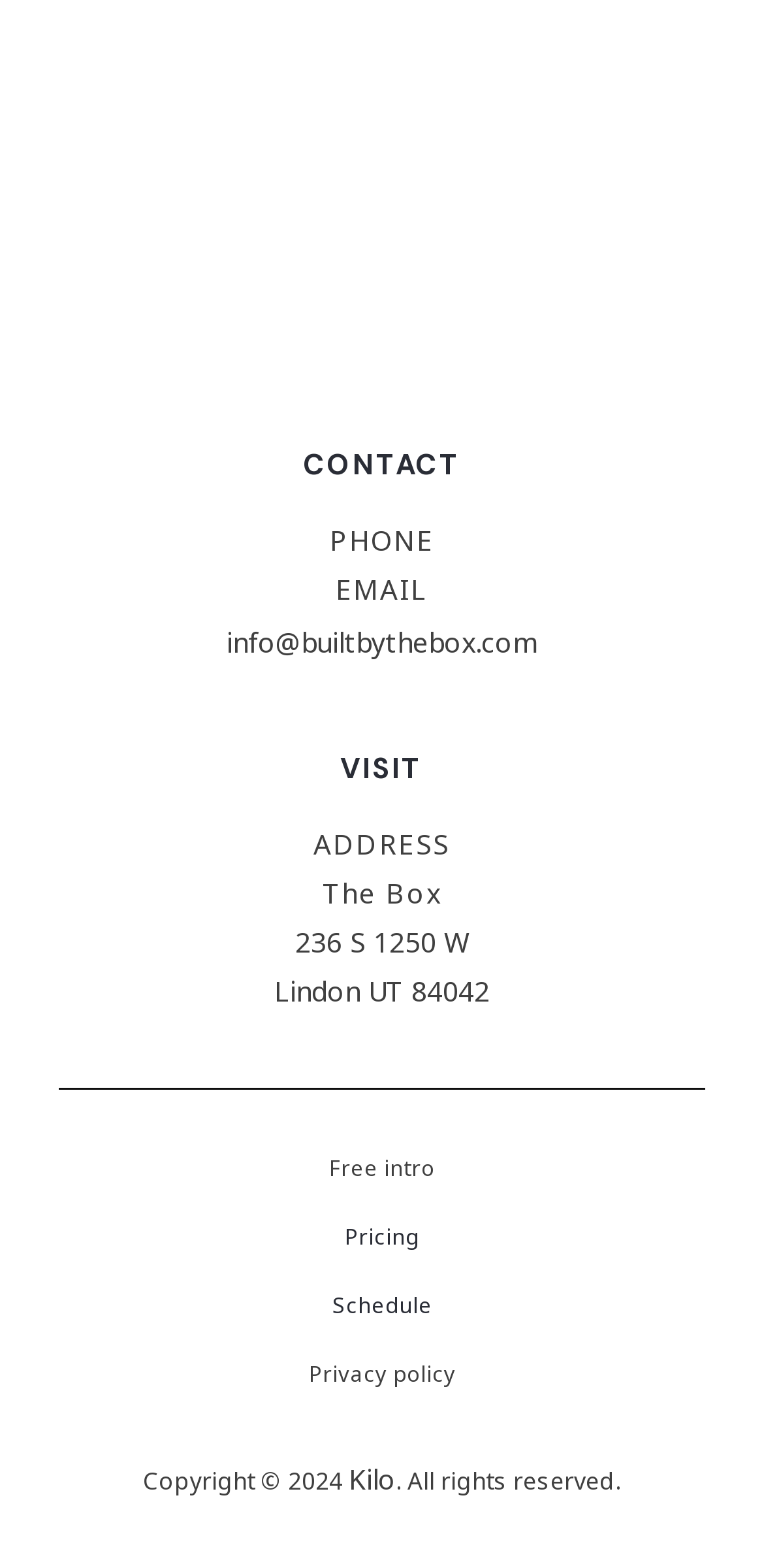Please give a short response to the question using one word or a phrase:
What is the copyright year?

2024